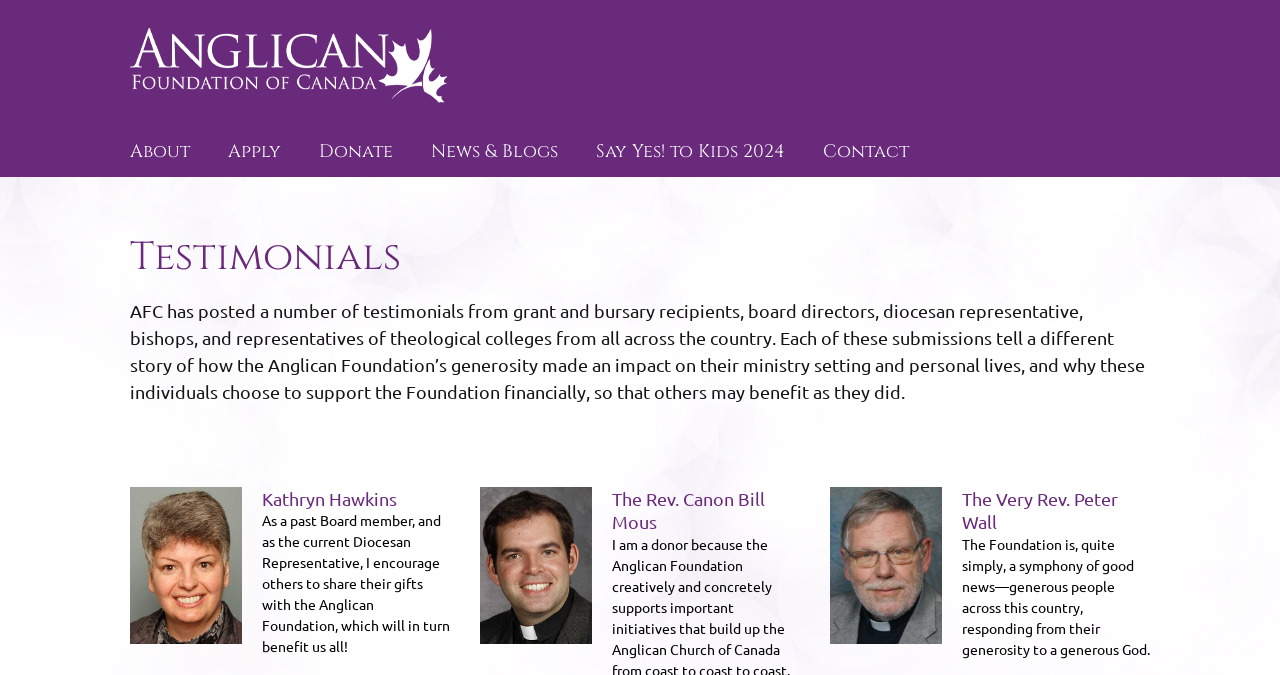Given the description of a UI element: "Miranda Canilang", identify the bounding box coordinates of the matching element in the webpage screenshot.

None